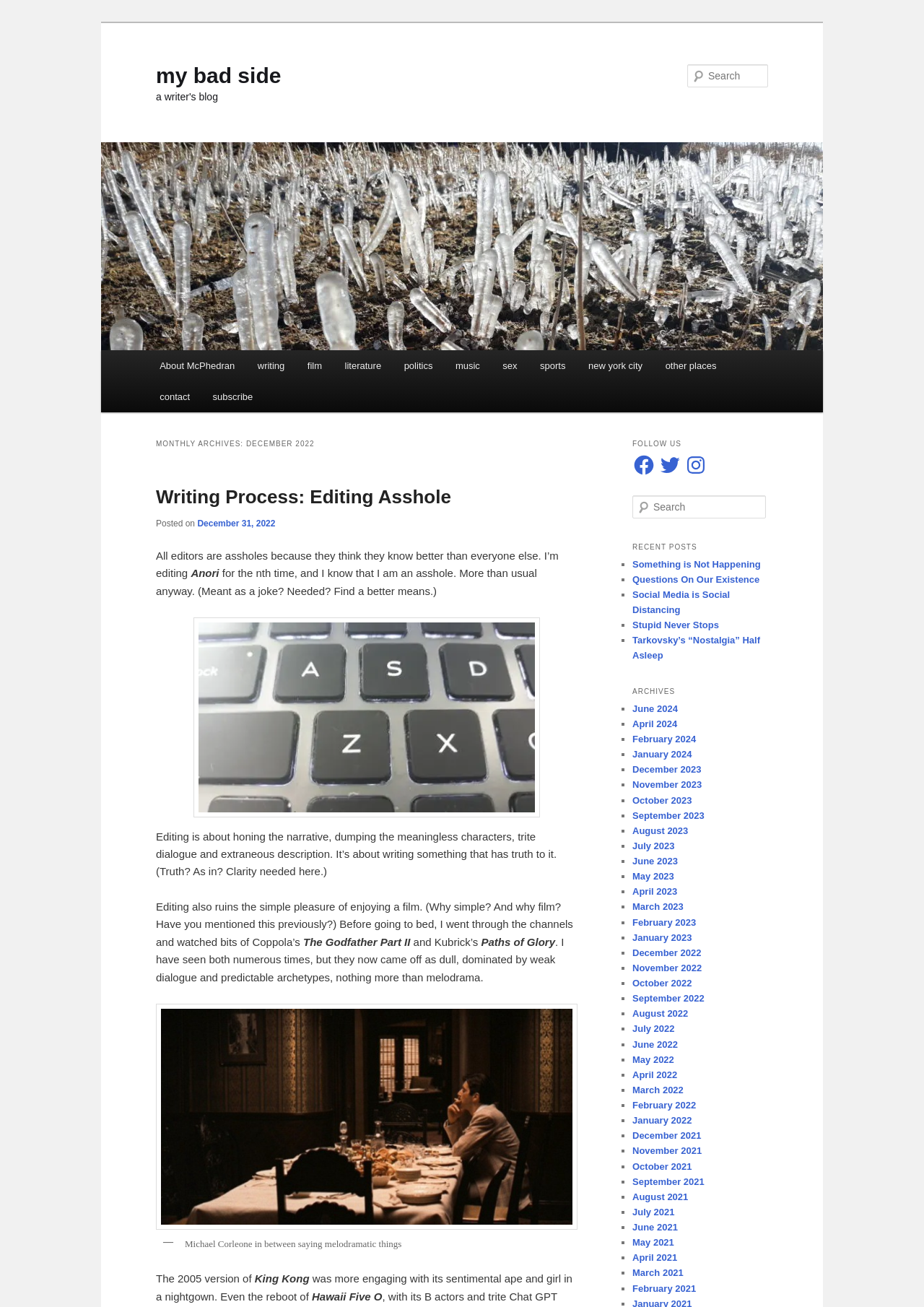Extract the main title from the webpage.

my bad side